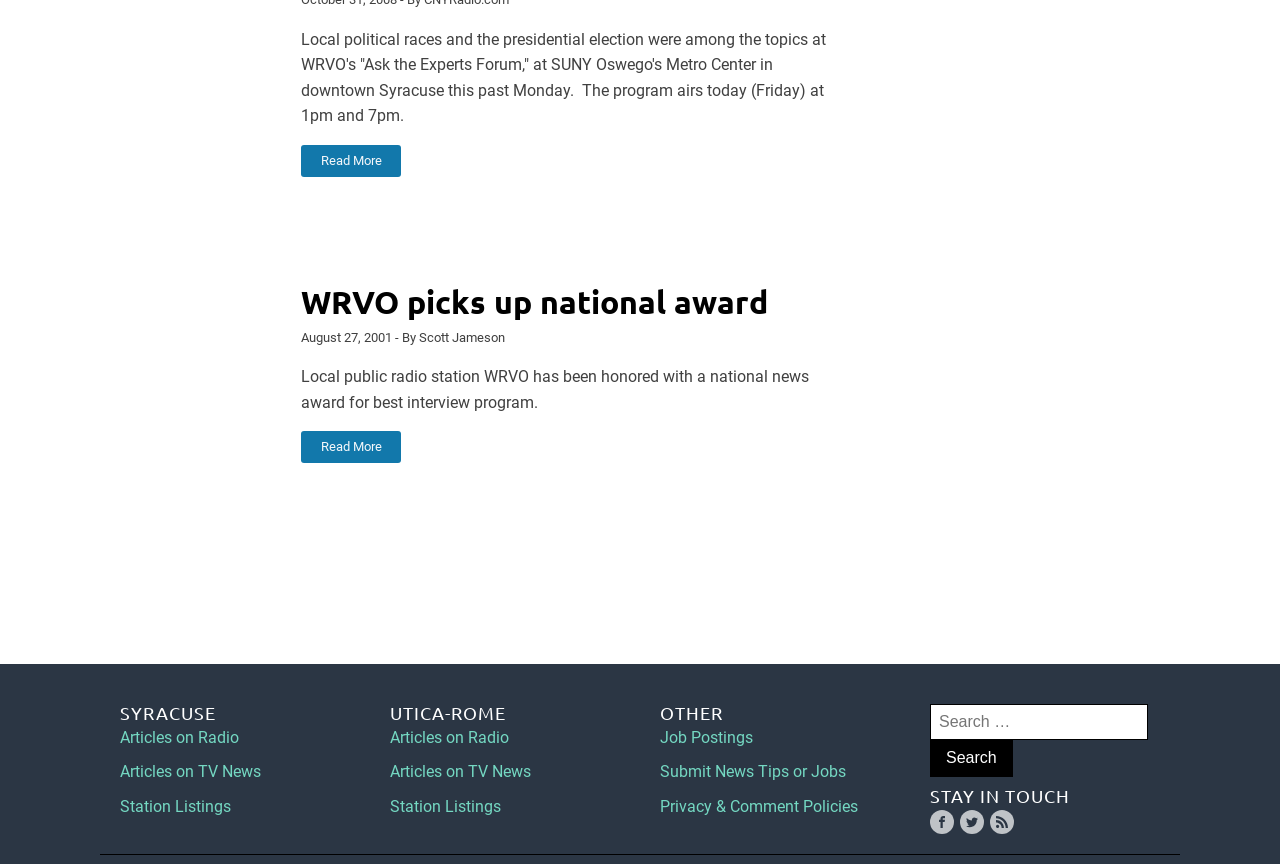Provide the bounding box coordinates, formatted as (top-left x, top-left y, bottom-right x, bottom-right y), with all values being floating point numbers between 0 and 1. Identify the bounding box of the UI element that matches the description: WRVO picks up national award

[0.235, 0.327, 0.6, 0.372]